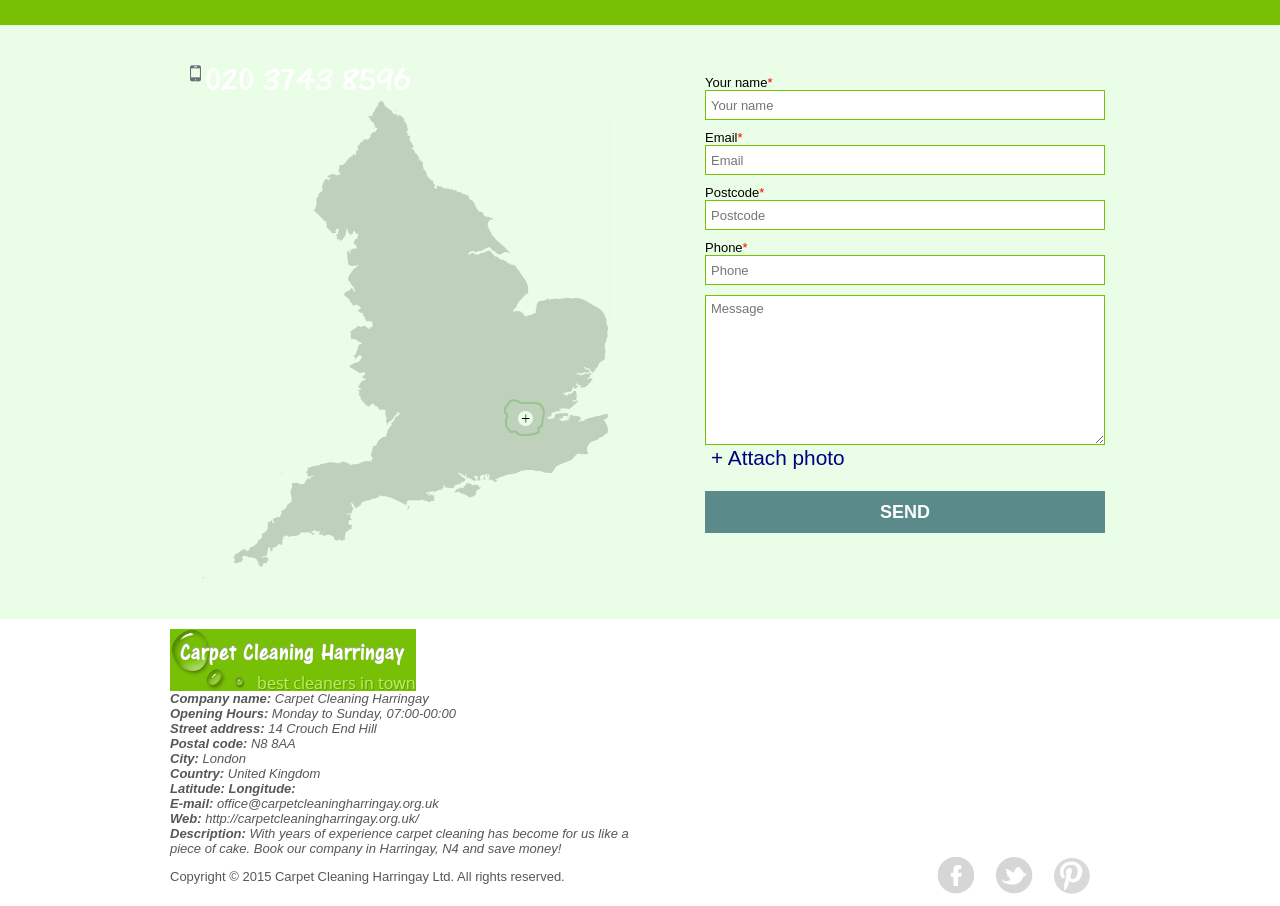Please pinpoint the bounding box coordinates for the region I should click to adhere to this instruction: "Click the 'Call Now!' button".

[0.16, 0.076, 0.328, 0.093]